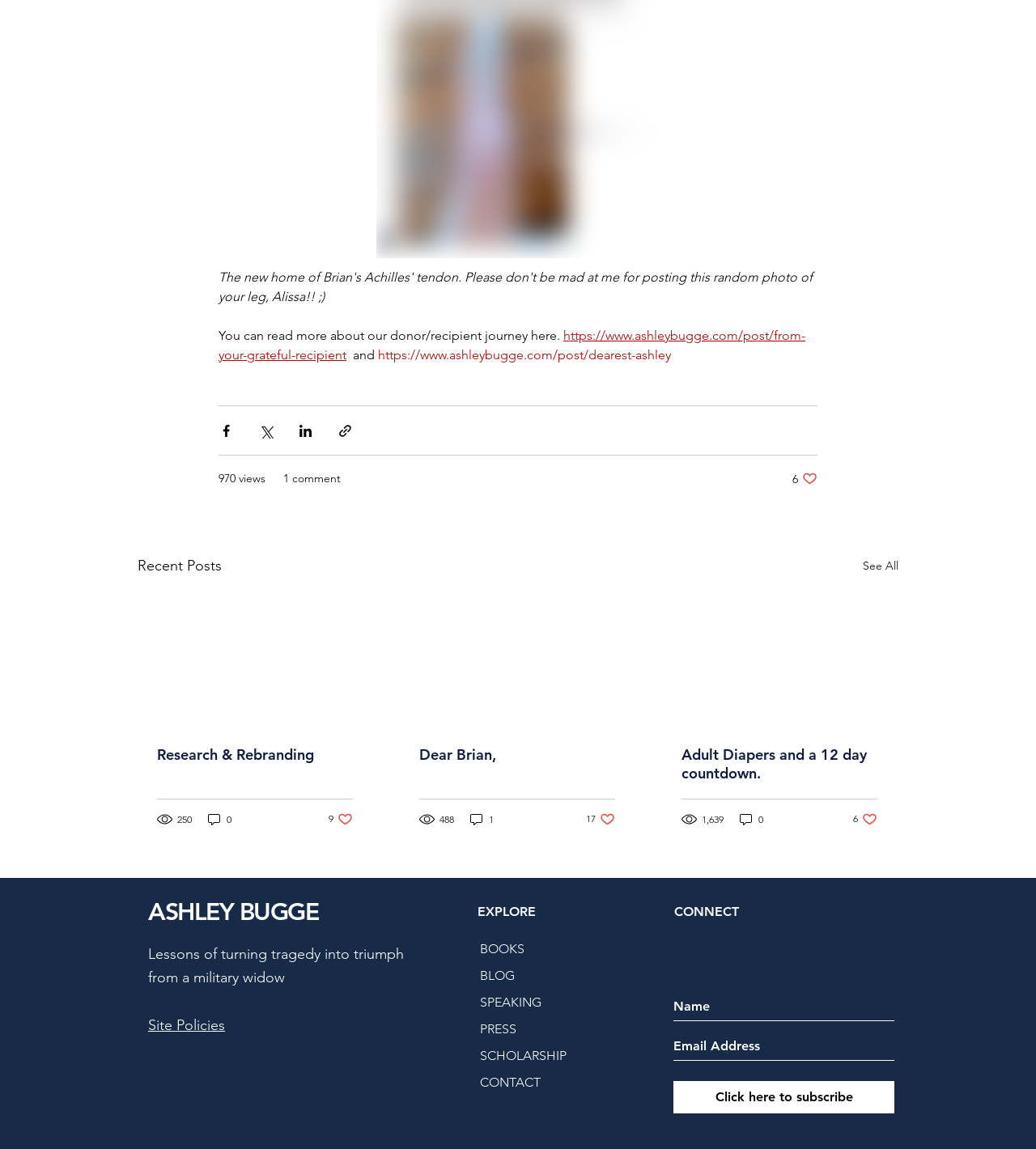Please identify the bounding box coordinates of the area that needs to be clicked to fulfill the following instruction: "Visit Ashley Bugge's homepage."

[0.143, 0.781, 0.307, 0.807]